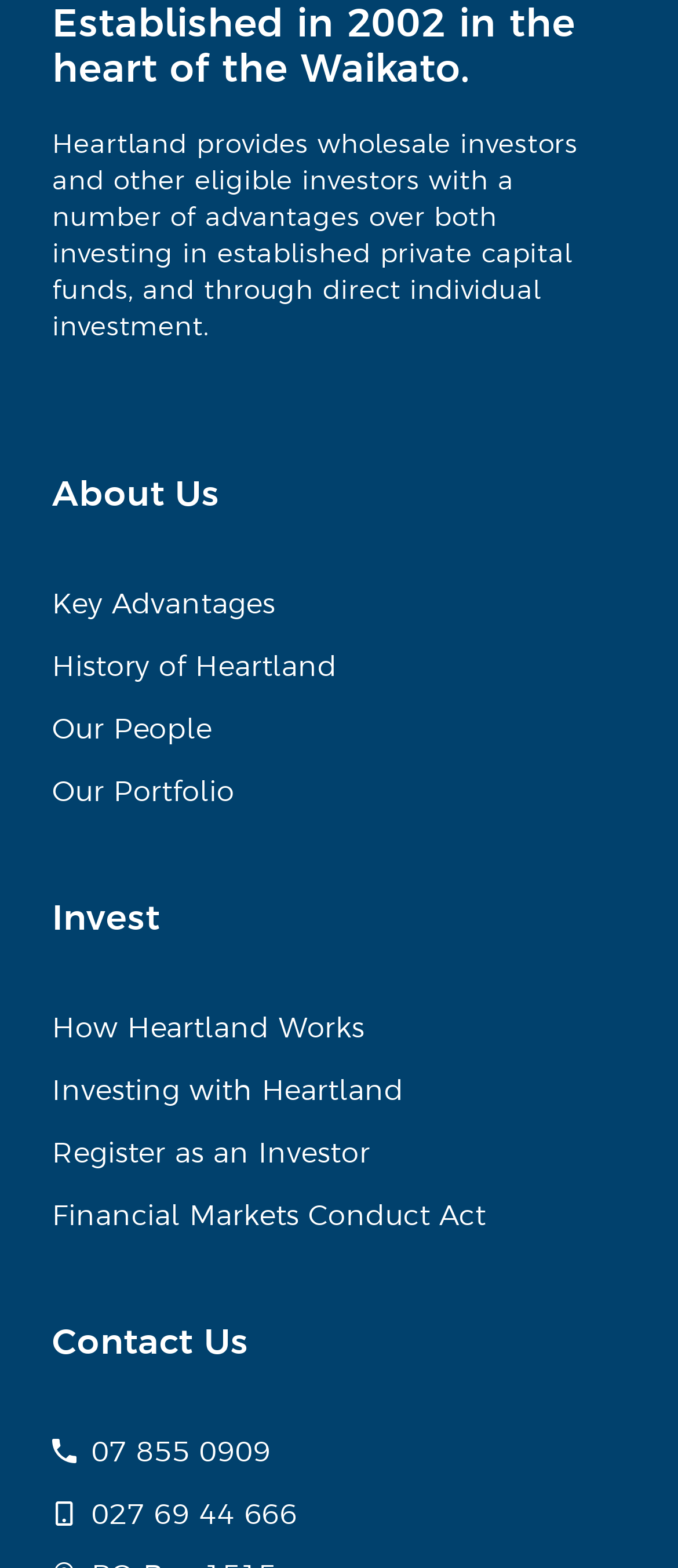What is the main topic of the webpage?
Based on the image, answer the question with as much detail as possible.

Based on the static text at the top of the webpage, 'Heartland provides wholesale investors and other eligible investors with a number of advantages over both investing in established private capital funds, and through direct individual investment.', it is clear that the main topic of the webpage is Heartland.